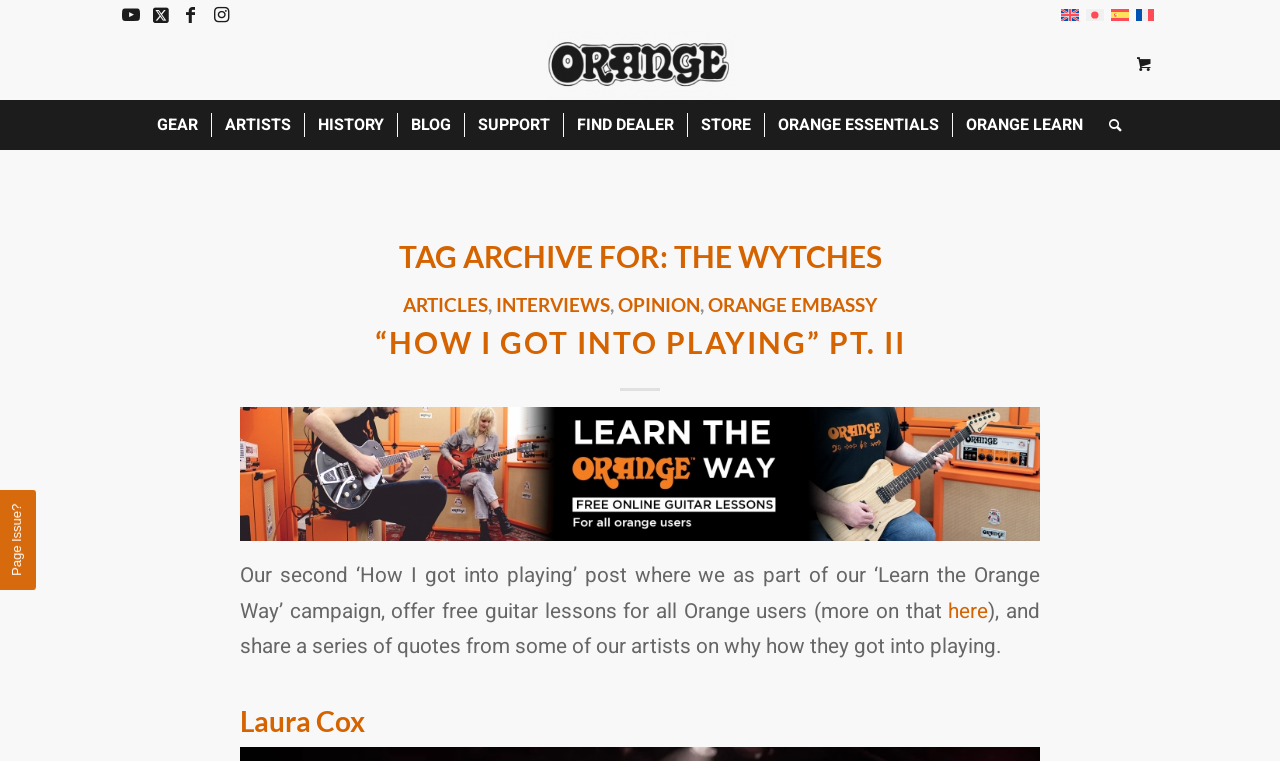Please determine the bounding box coordinates of the section I need to click to accomplish this instruction: "Read 'TAG ARCHIVE FOR: THE WYTCHES' article".

[0.188, 0.296, 0.812, 0.378]